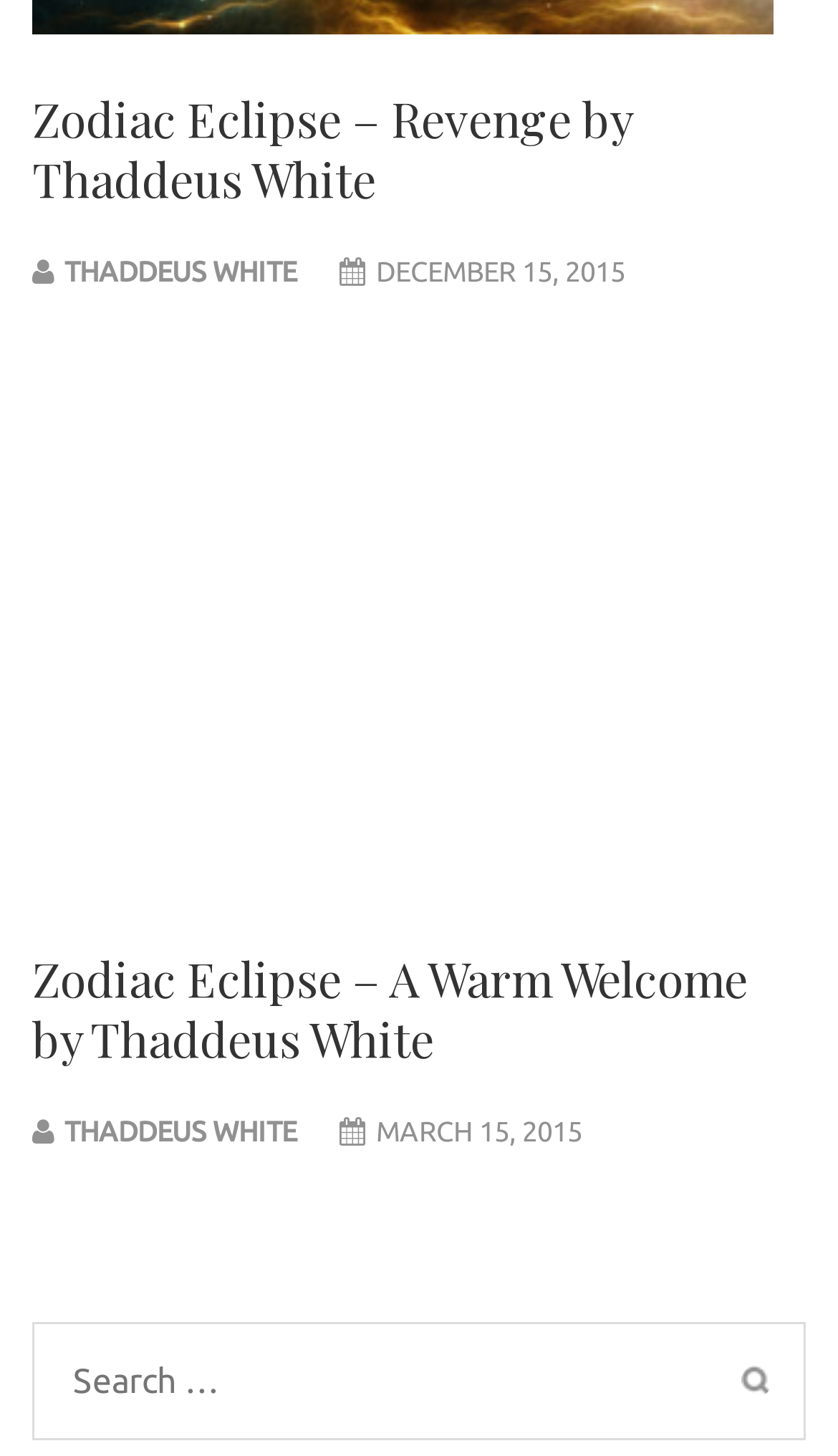Please pinpoint the bounding box coordinates for the region I should click to adhere to this instruction: "Check the date of the post".

[0.449, 0.176, 0.746, 0.196]